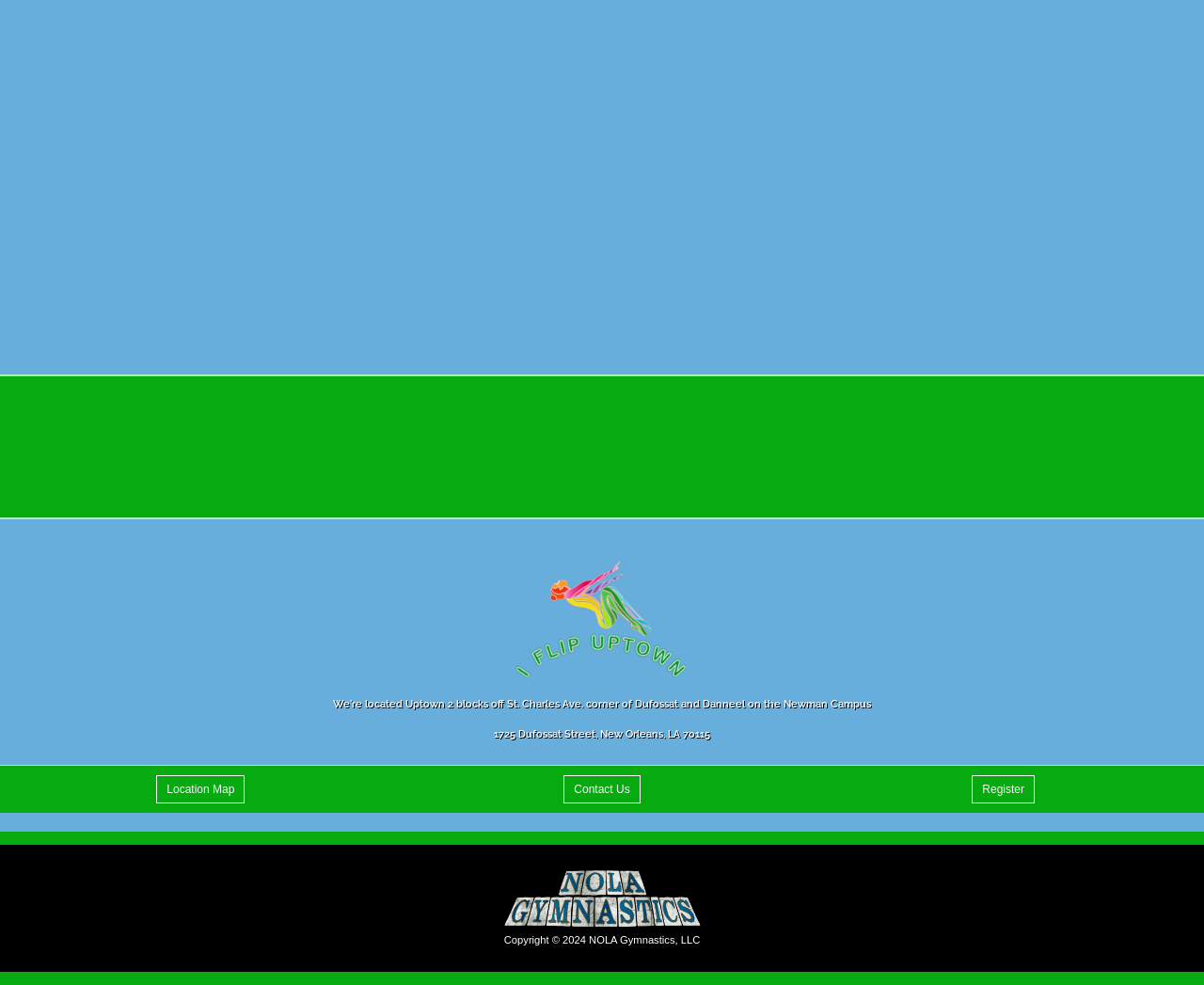Please pinpoint the bounding box coordinates for the region I should click to adhere to this instruction: "Click on 'Location Map' to view the location of NOLA Gymnastics".

[0.13, 0.787, 0.203, 0.815]